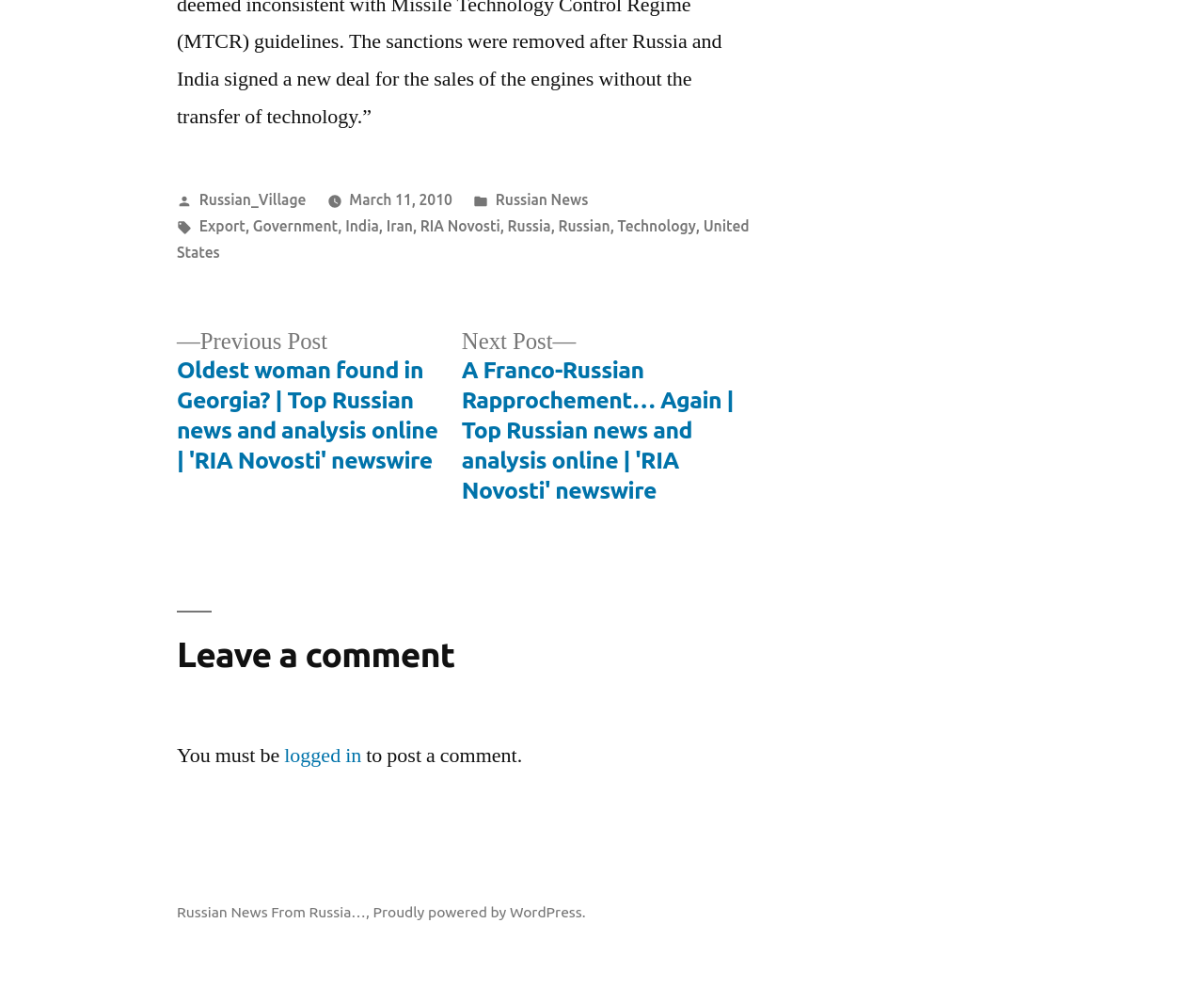Predict the bounding box of the UI element based on the description: "Export". The coordinates should be four float numbers between 0 and 1, formatted as [left, top, right, bottom].

[0.165, 0.22, 0.204, 0.238]